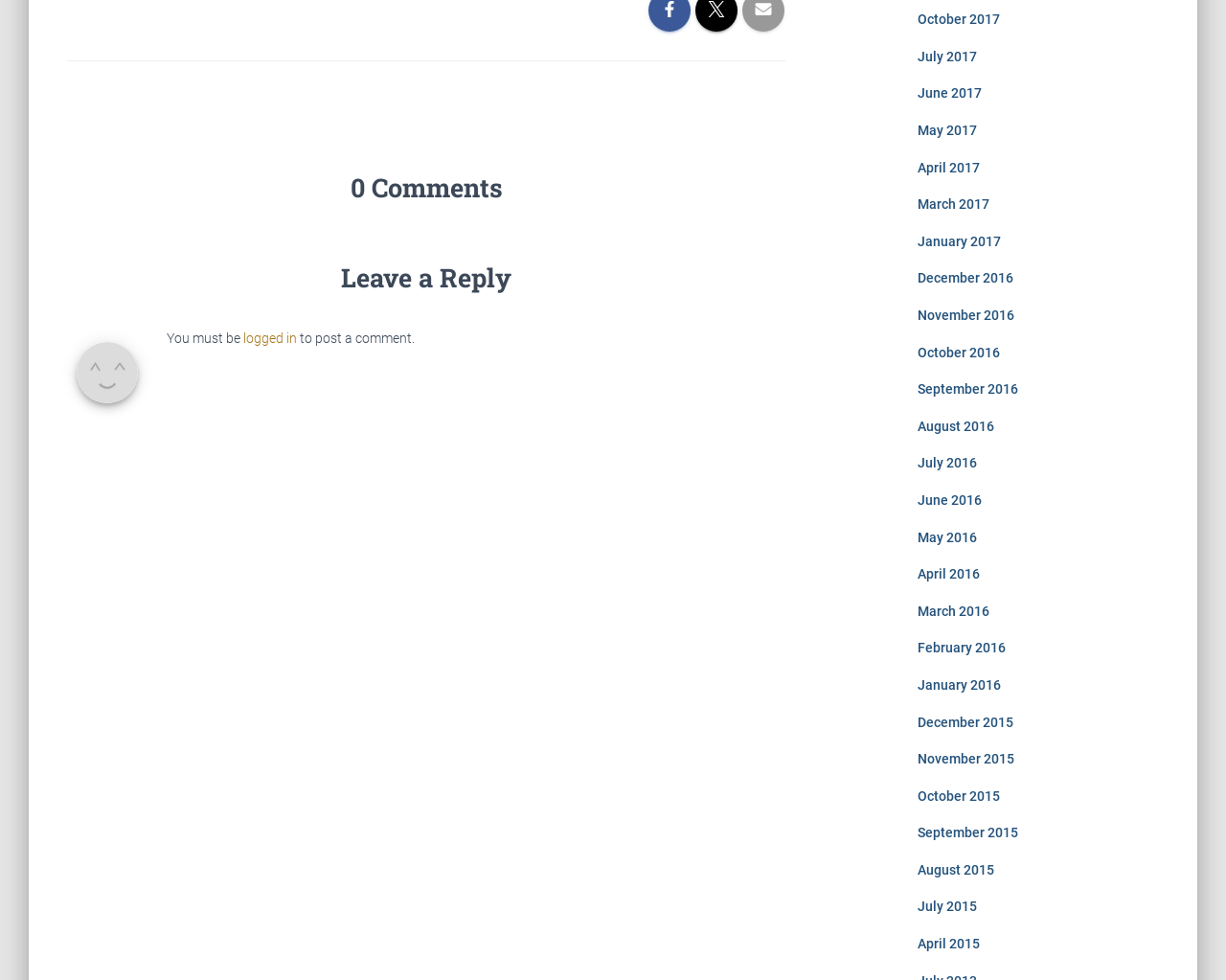Using the details in the image, give a detailed response to the question below:
What is the number of comments on this page?

The answer can be found by looking at the heading element with the text '0 Comments'. This heading is located at the top of the page, indicating that there are currently no comments on this page.